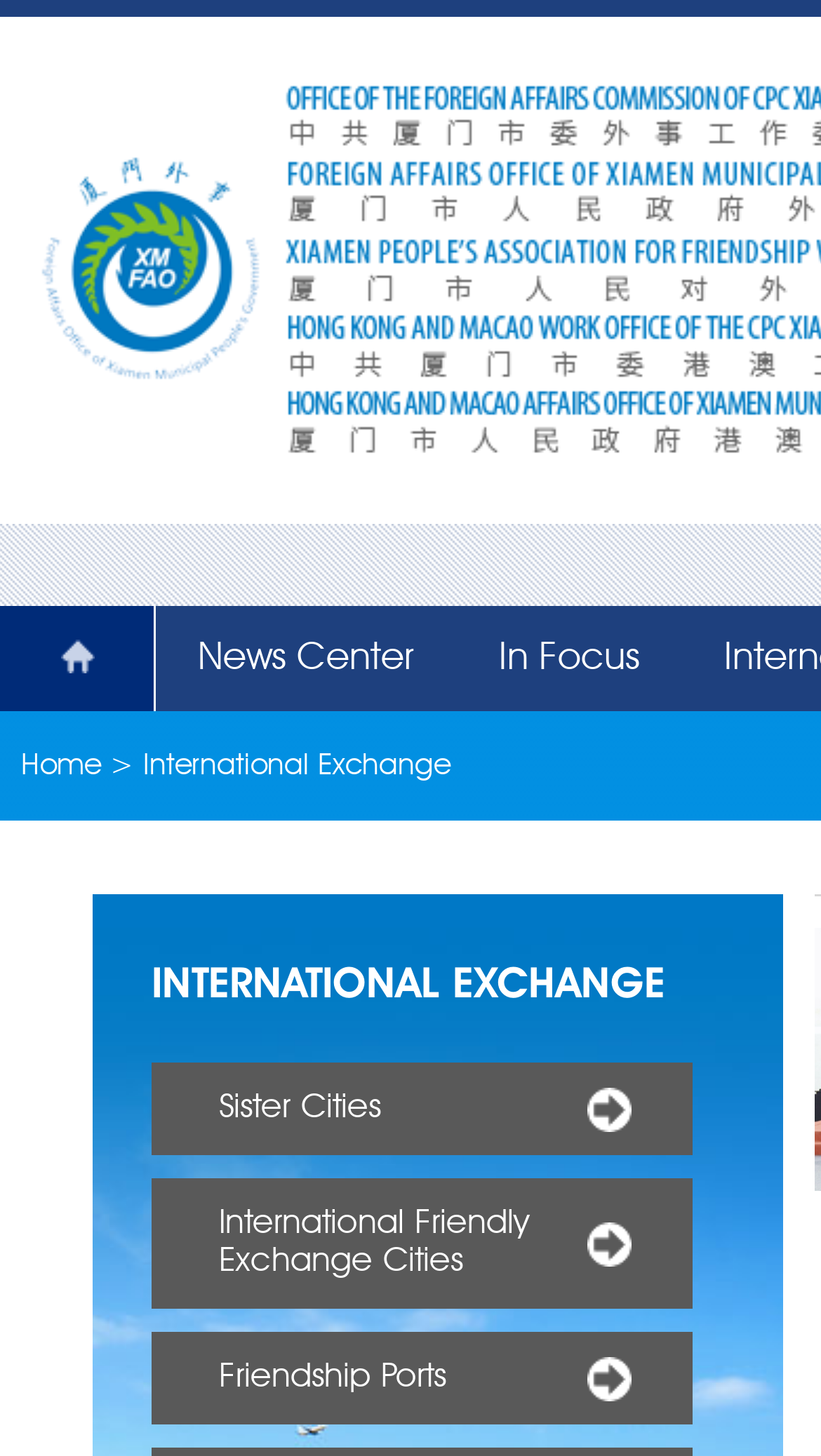Pinpoint the bounding box coordinates of the clickable element needed to complete the instruction: "View topic details". The coordinates should be provided as four float numbers between 0 and 1: [left, top, right, bottom].

None